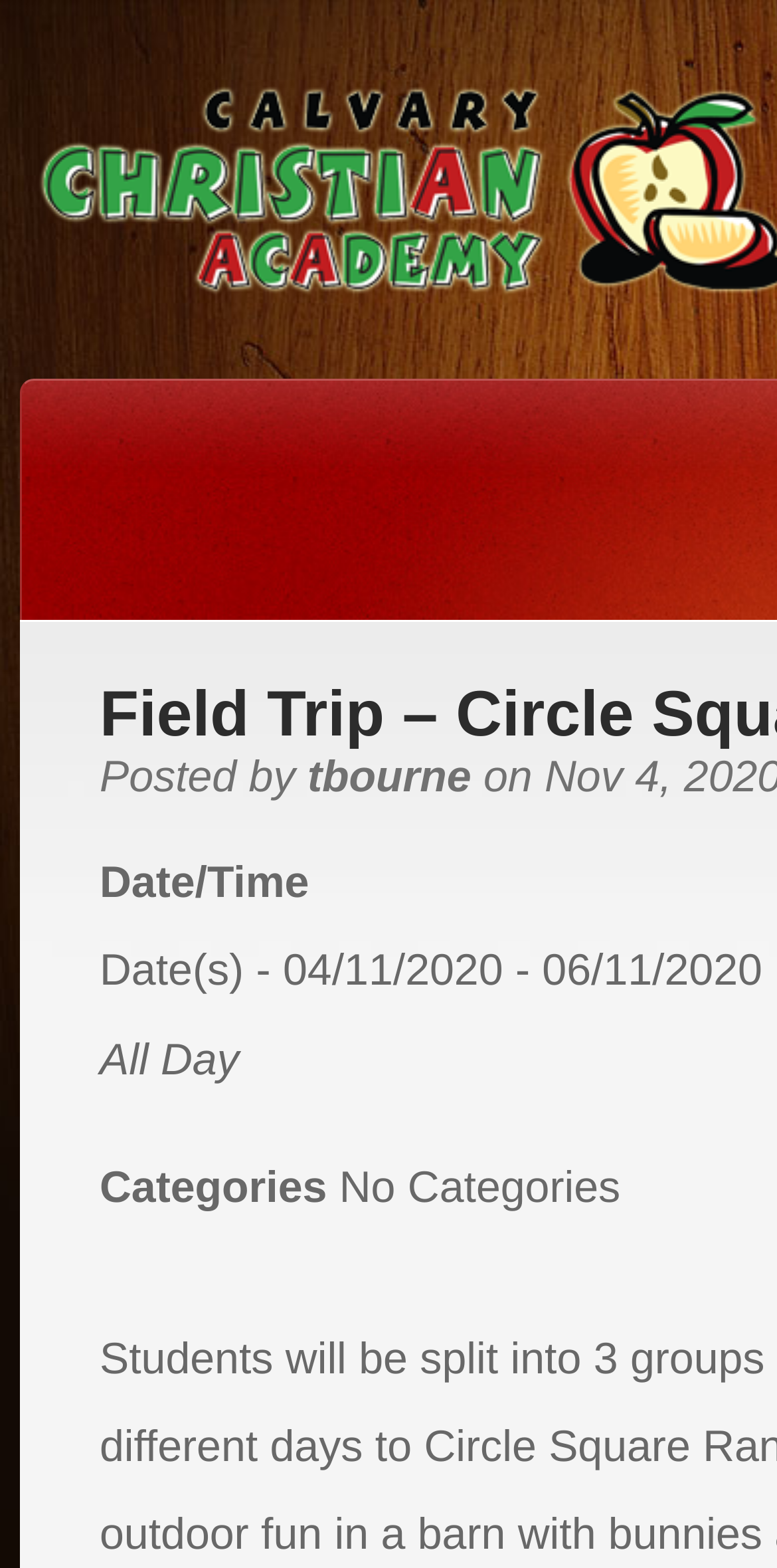Provide a single word or phrase to answer the given question: 
What is the duration of the field trip?

04/11/2020 - 06/11/2020